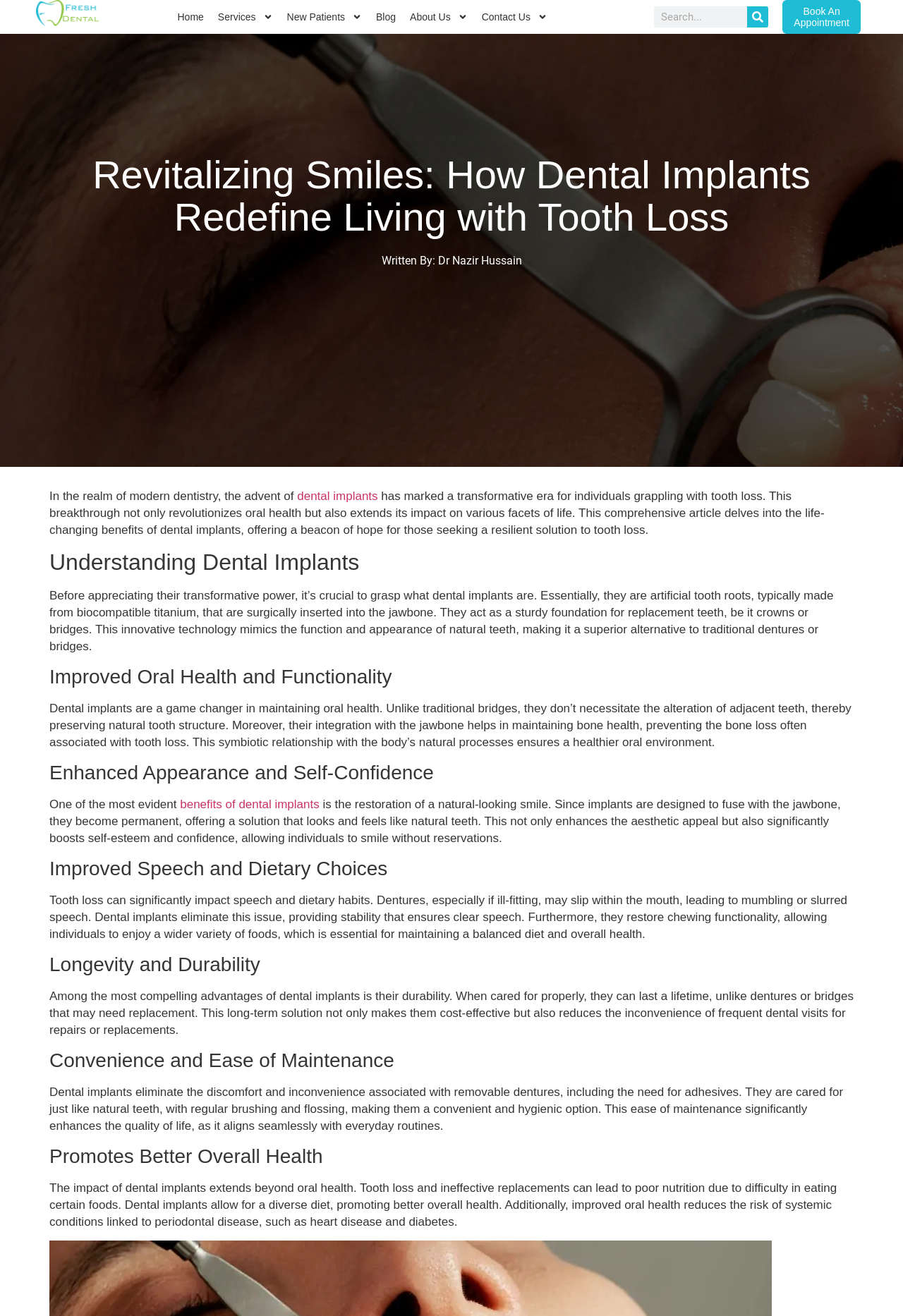Locate the bounding box coordinates of the clickable area needed to fulfill the instruction: "Contact 'Us'".

[0.526, 0.0, 0.614, 0.025]